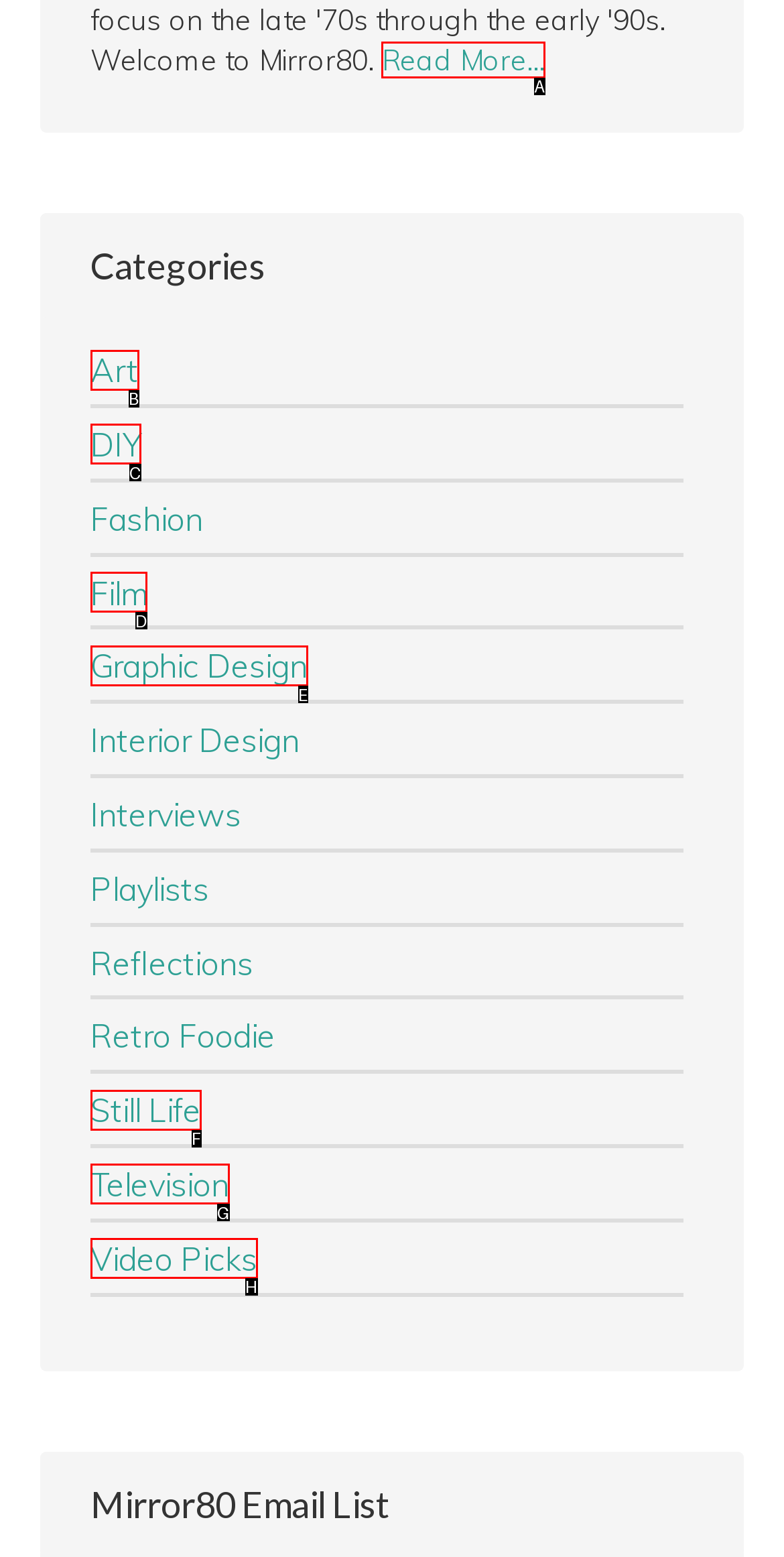Pick the HTML element that should be clicked to execute the task: Read more about the current article
Respond with the letter corresponding to the correct choice.

A